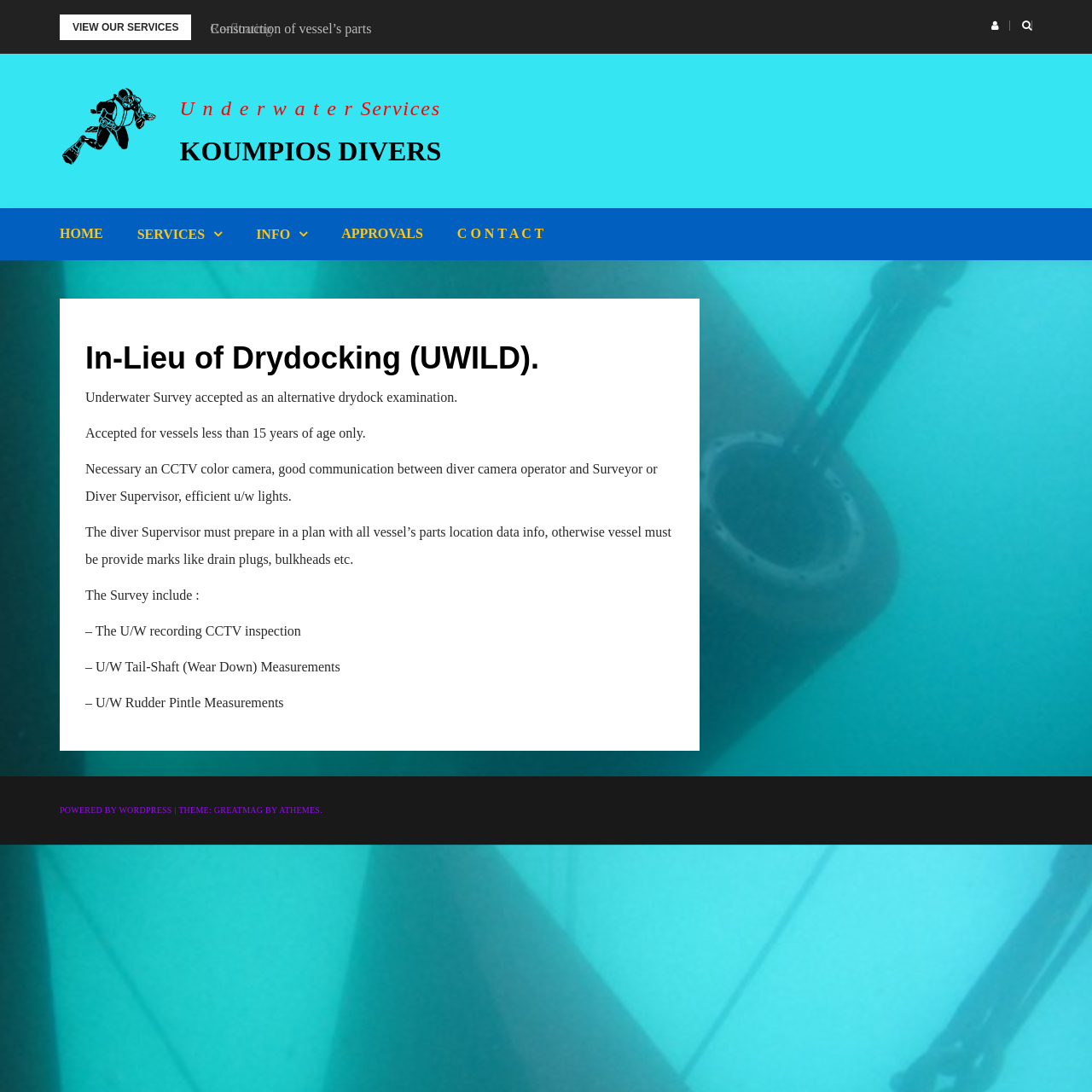Please indicate the bounding box coordinates for the clickable area to complete the following task: "Open the 'SERVICES' menu". The coordinates should be specified as four float numbers between 0 and 1, i.e., [left, top, right, bottom].

[0.11, 0.191, 0.219, 0.239]